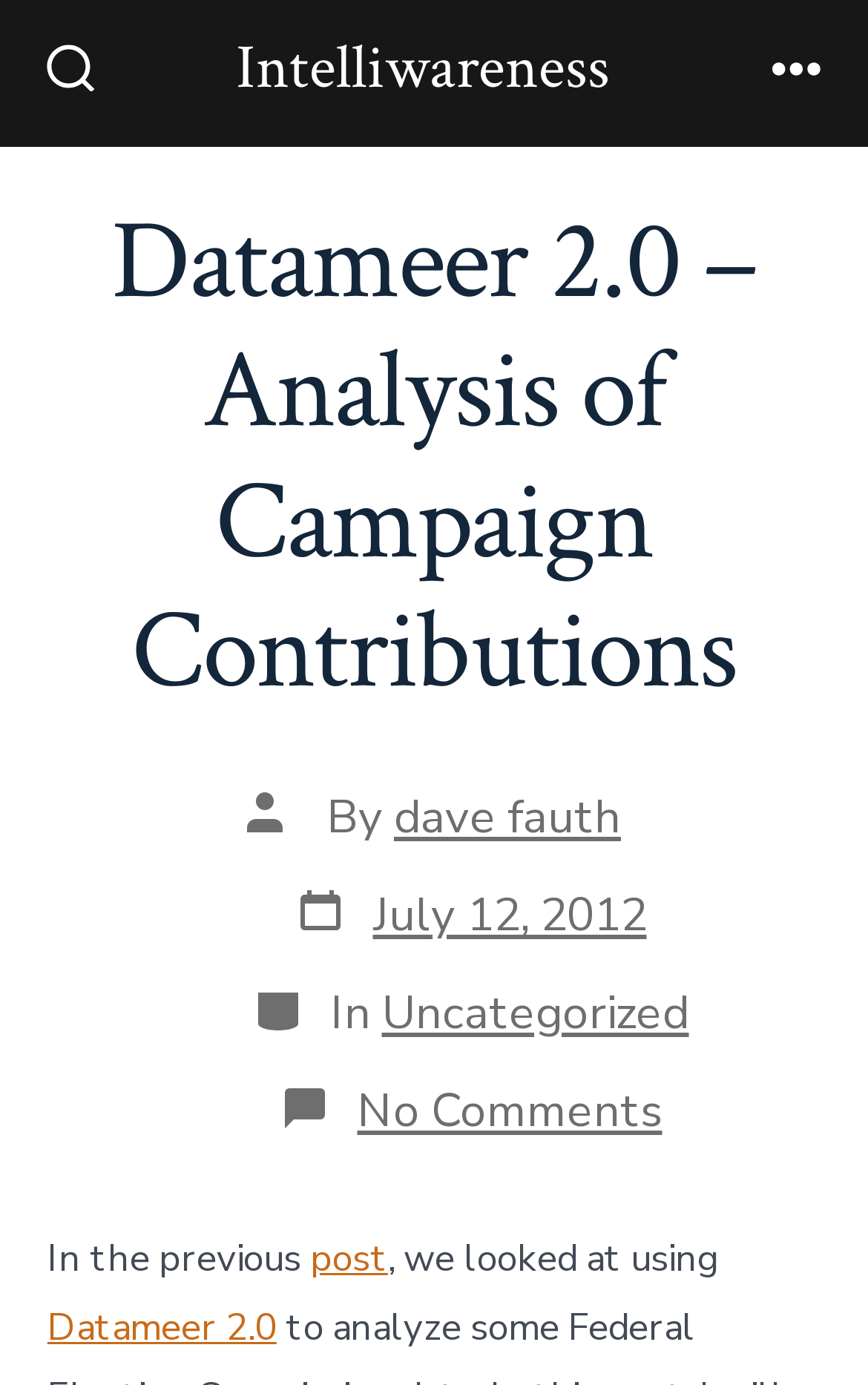Please provide a comprehensive response to the question based on the details in the image: What is the date of this post?

I found the post date by looking at the 'Post date' section, which is located below the main heading. The text 'Post date' is followed by a link to the date, which is 'July 12, 2012'.